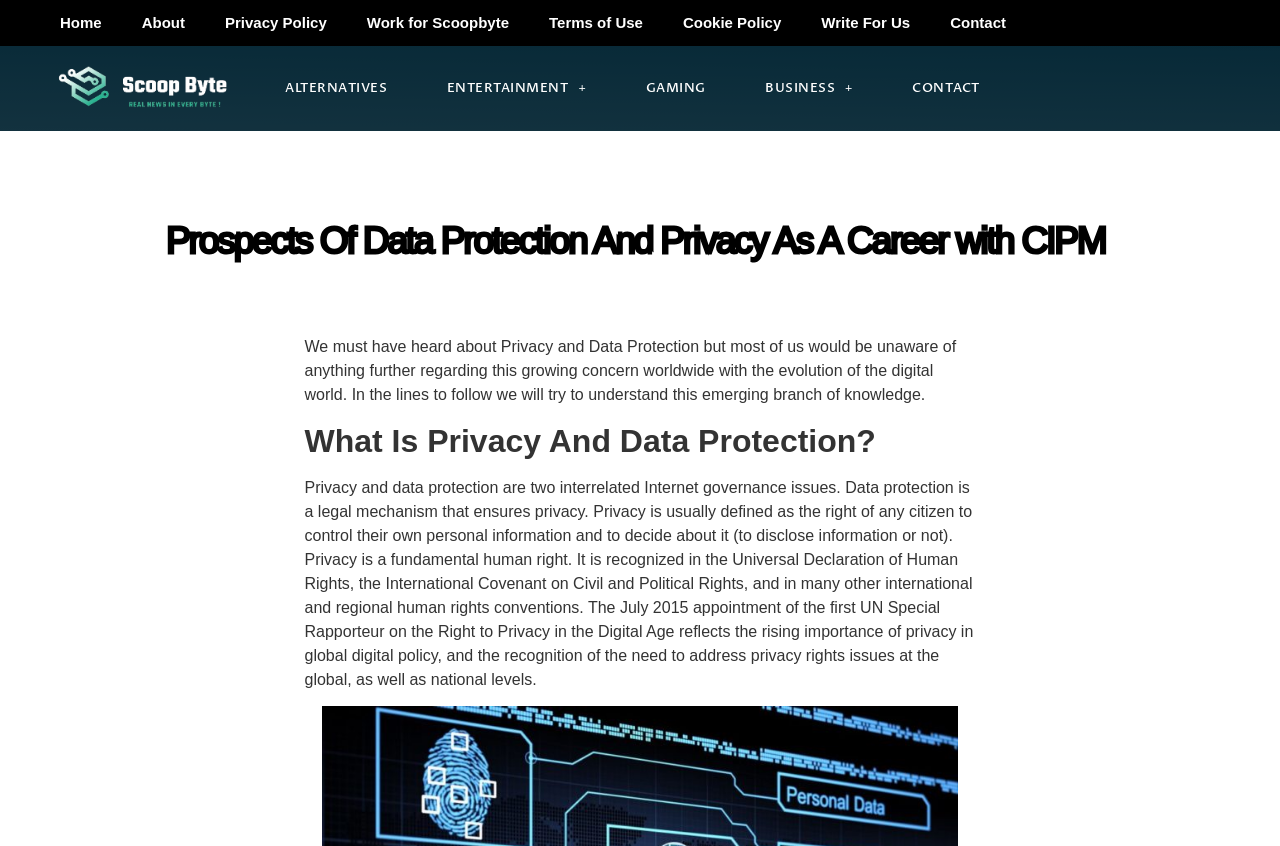Based on the description "Write For Us", find the bounding box of the specified UI element.

[0.626, 0.0, 0.727, 0.054]